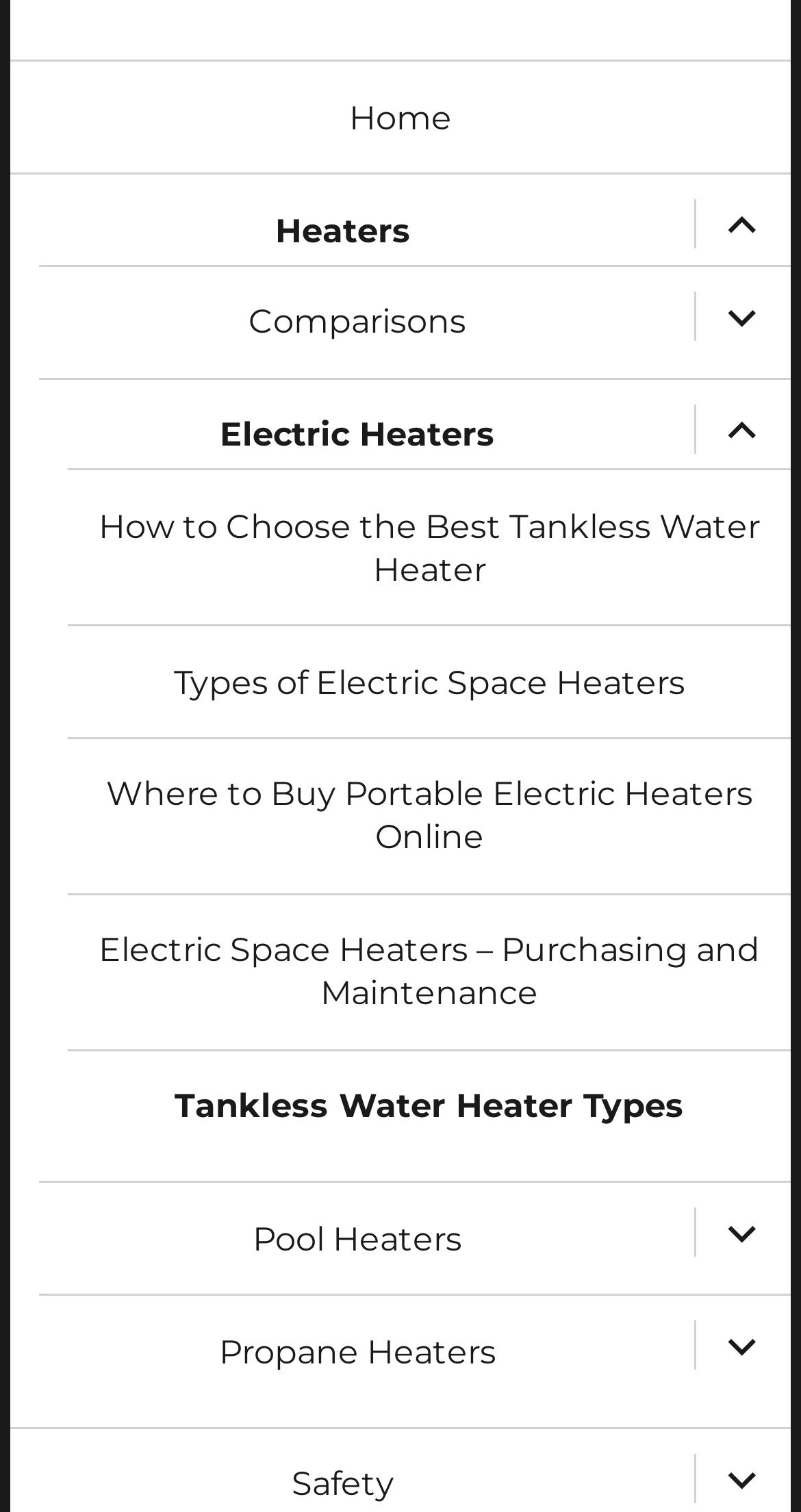Can you find the bounding box coordinates for the UI element given this description: "Tankless Water Heater Types"? Provide the coordinates as four float numbers between 0 and 1: [left, top, right, bottom].

[0.085, 0.708, 0.987, 0.754]